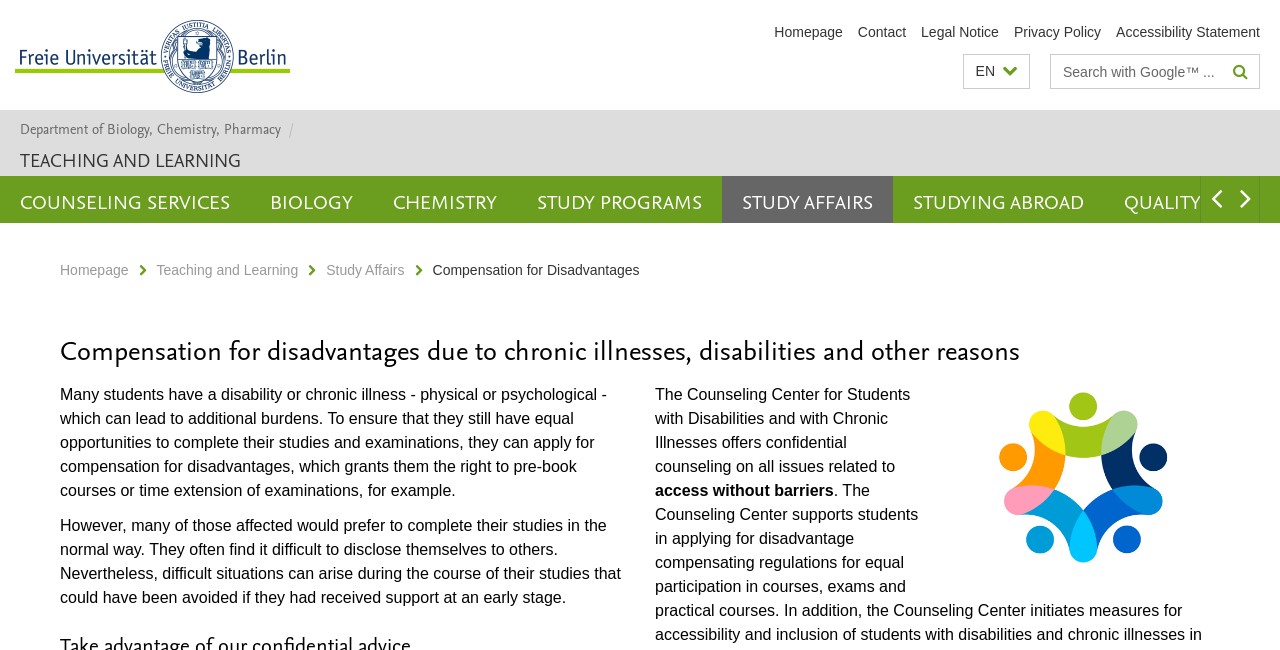Determine the bounding box coordinates of the section to be clicked to follow the instruction: "Go to Department of Biology, Chemistry, Pharmacy". The coordinates should be given as four float numbers between 0 and 1, formatted as [left, top, right, bottom].

[0.016, 0.188, 0.235, 0.209]